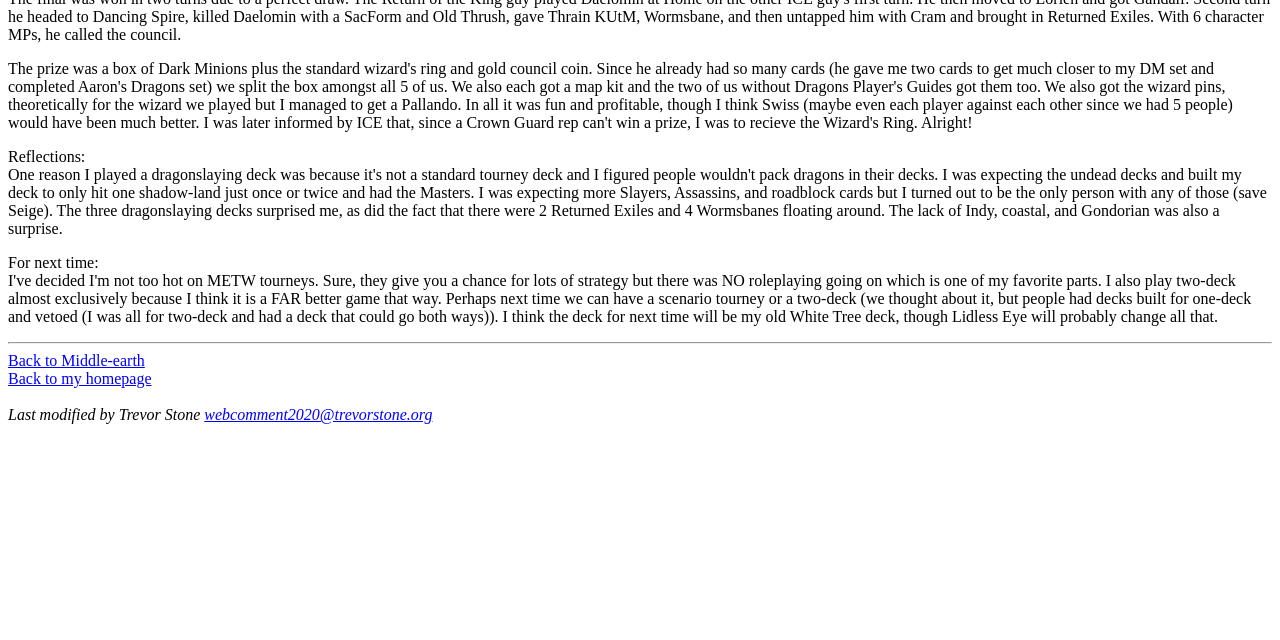Please provide the bounding box coordinate of the region that matches the element description: Back to my homepage. Coordinates should be in the format (top-left x, top-left y, bottom-right x, bottom-right y) and all values should be between 0 and 1.

[0.006, 0.578, 0.118, 0.604]